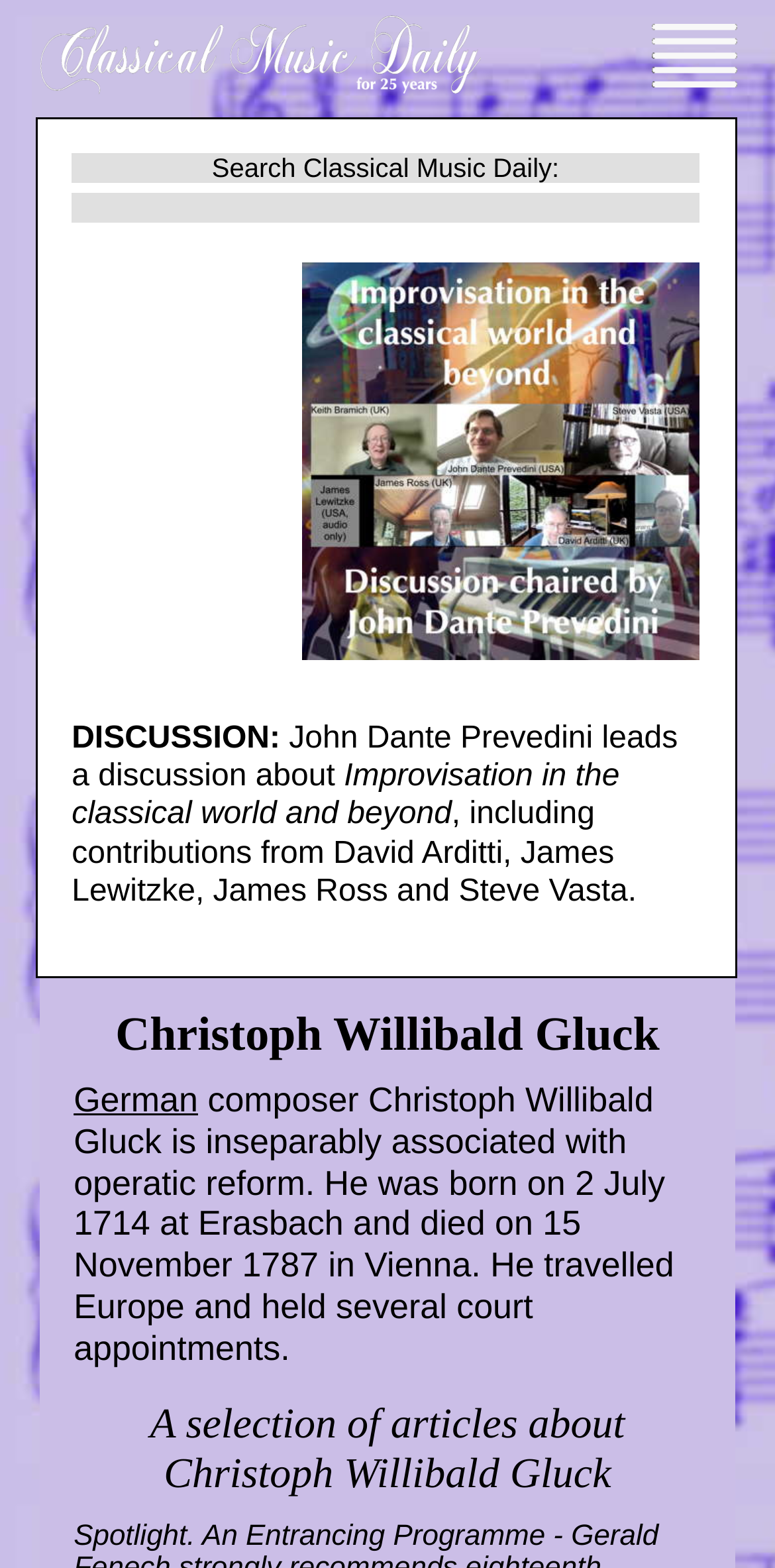Please identify and generate the text content of the webpage's main heading.

Christoph Willibald Gluck